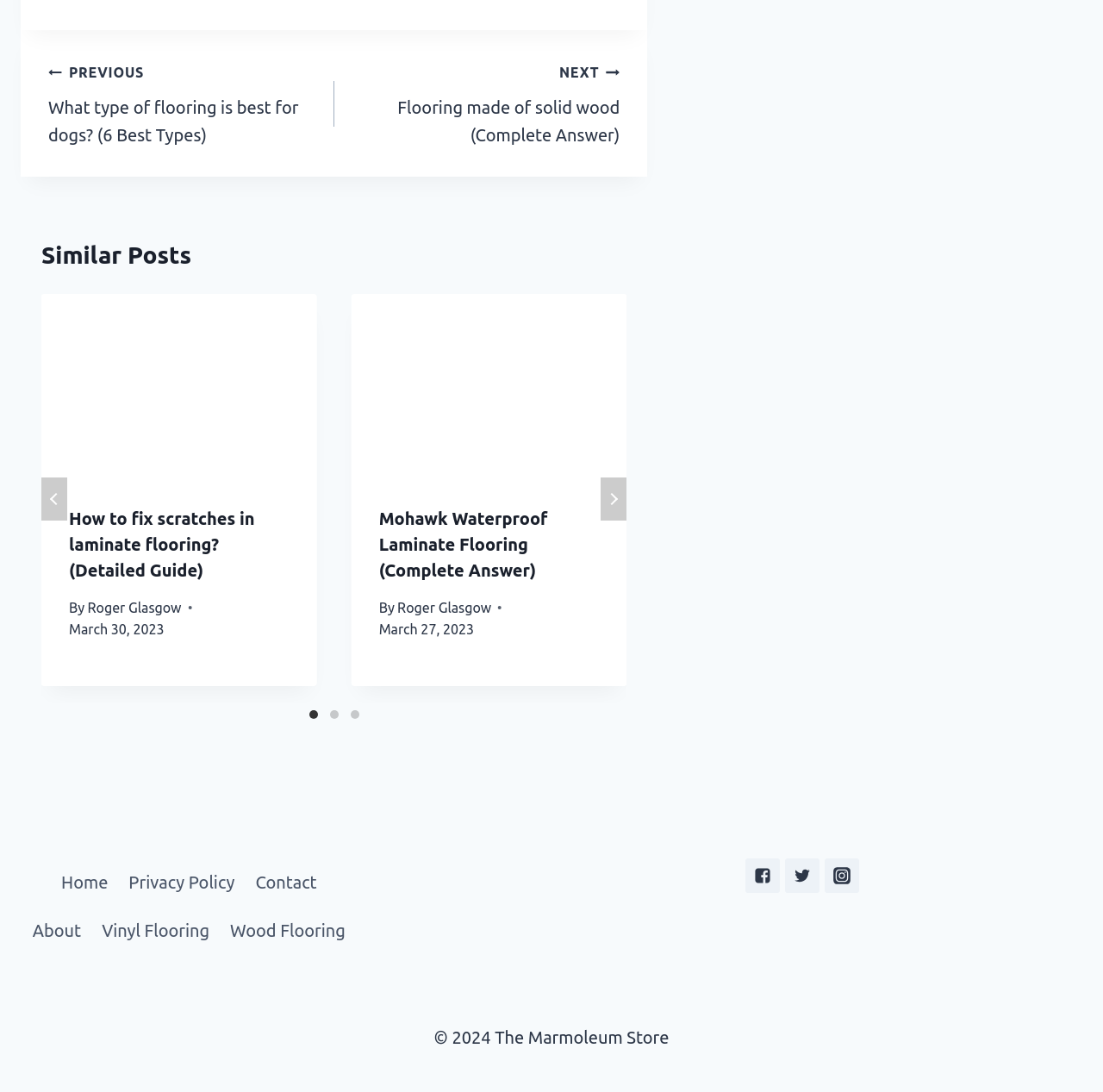Use a single word or phrase to answer this question: 
What type of flooring is discussed in the previous post?

dogs